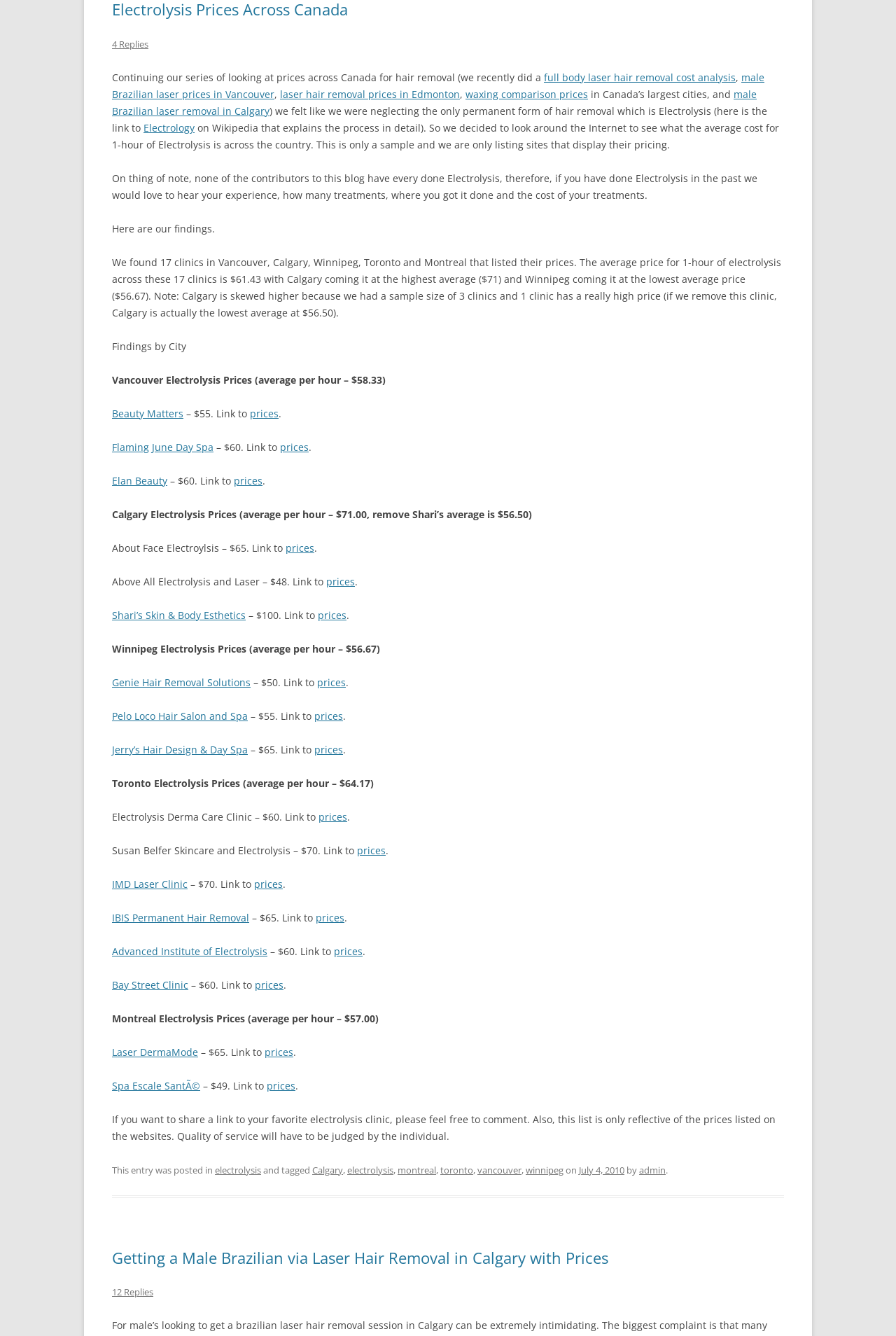Find the bounding box coordinates for the UI element that matches this description: "Shari’s Skin & Body Esthetics".

[0.125, 0.455, 0.274, 0.465]